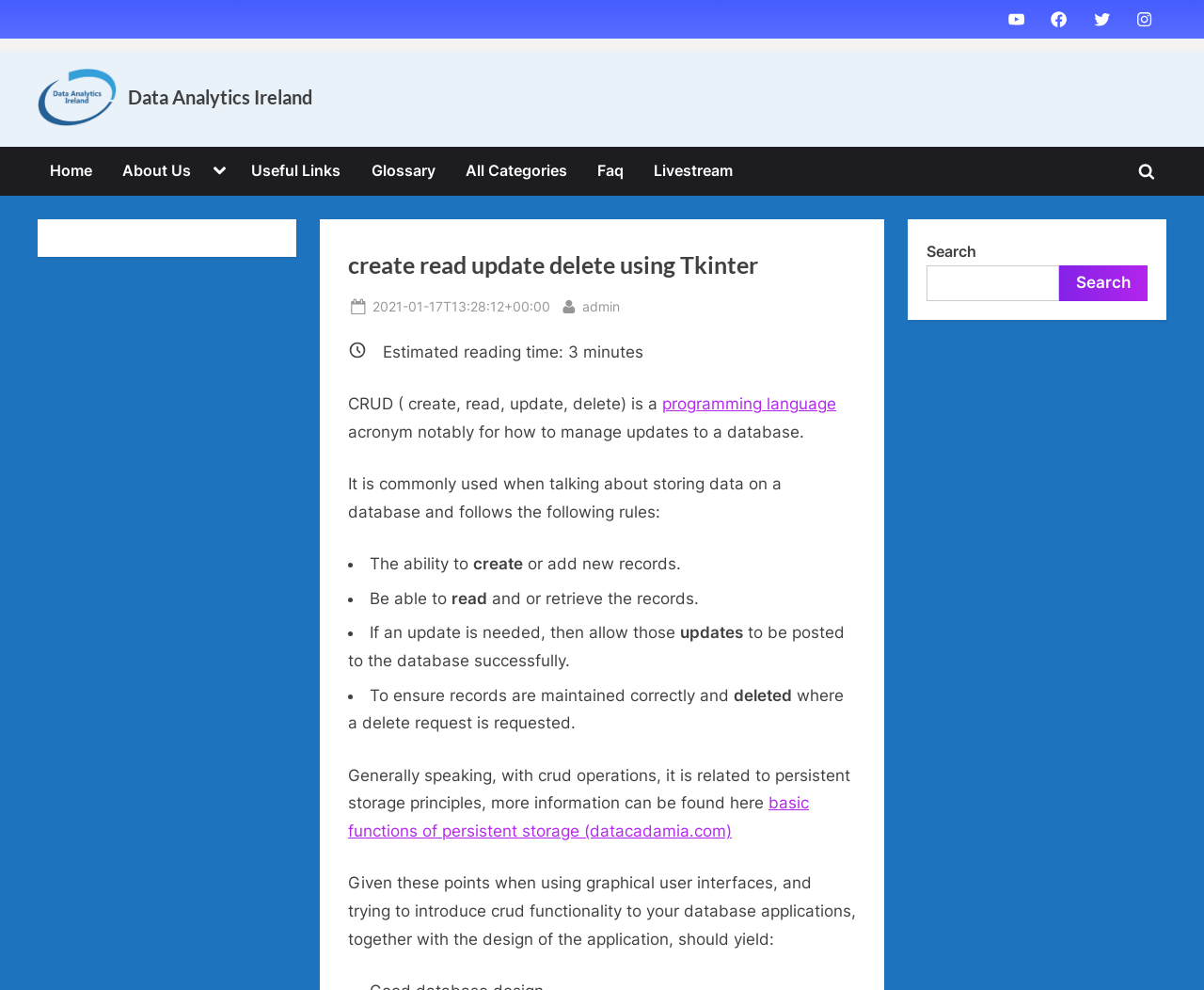Please find the bounding box coordinates of the section that needs to be clicked to achieve this instruction: "Go to Home".

[0.031, 0.148, 0.087, 0.198]